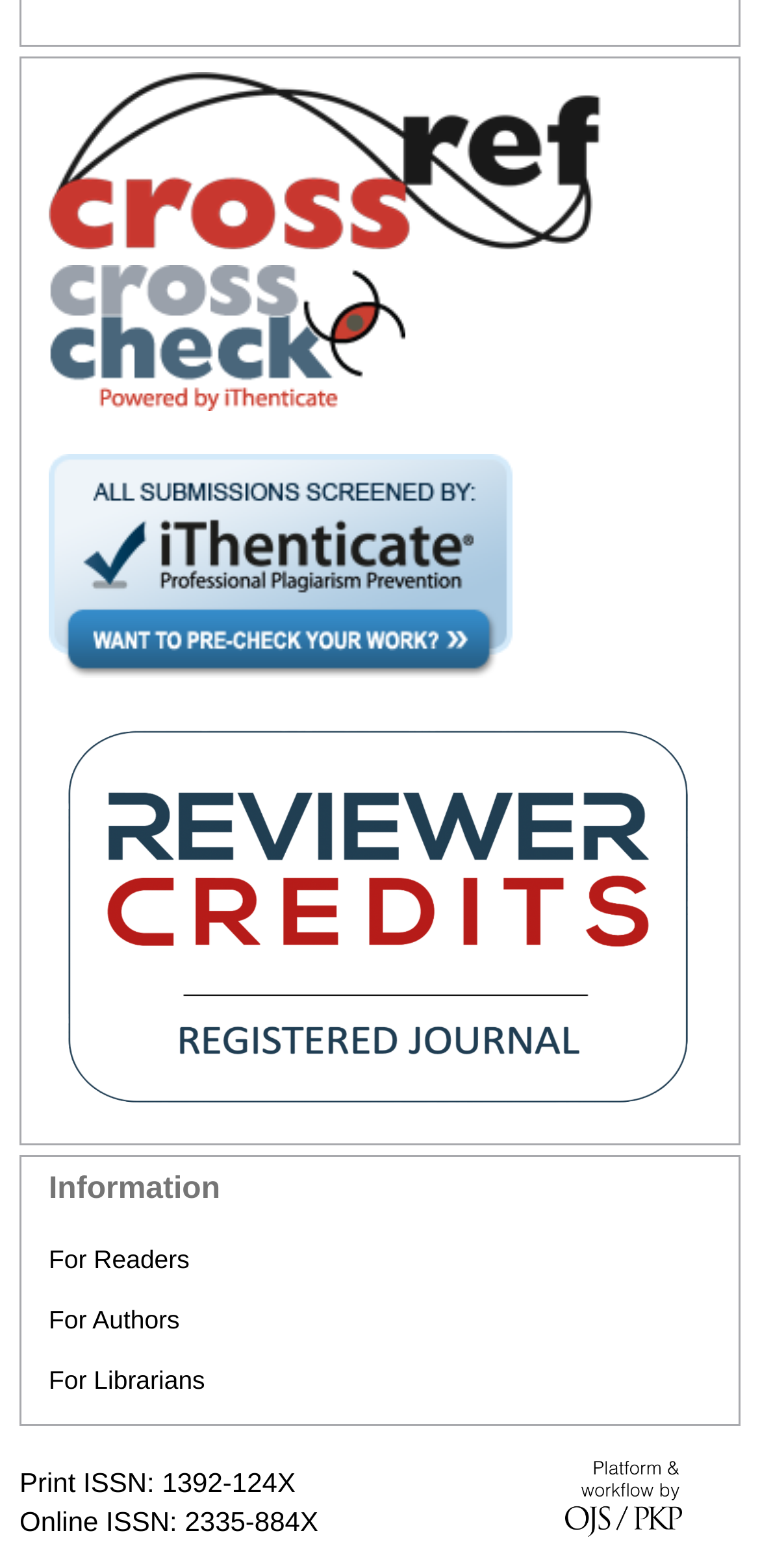Given the description of the UI element: "For Librarians", predict the bounding box coordinates in the form of [left, top, right, bottom], with each value being a float between 0 and 1.

[0.064, 0.871, 0.27, 0.89]